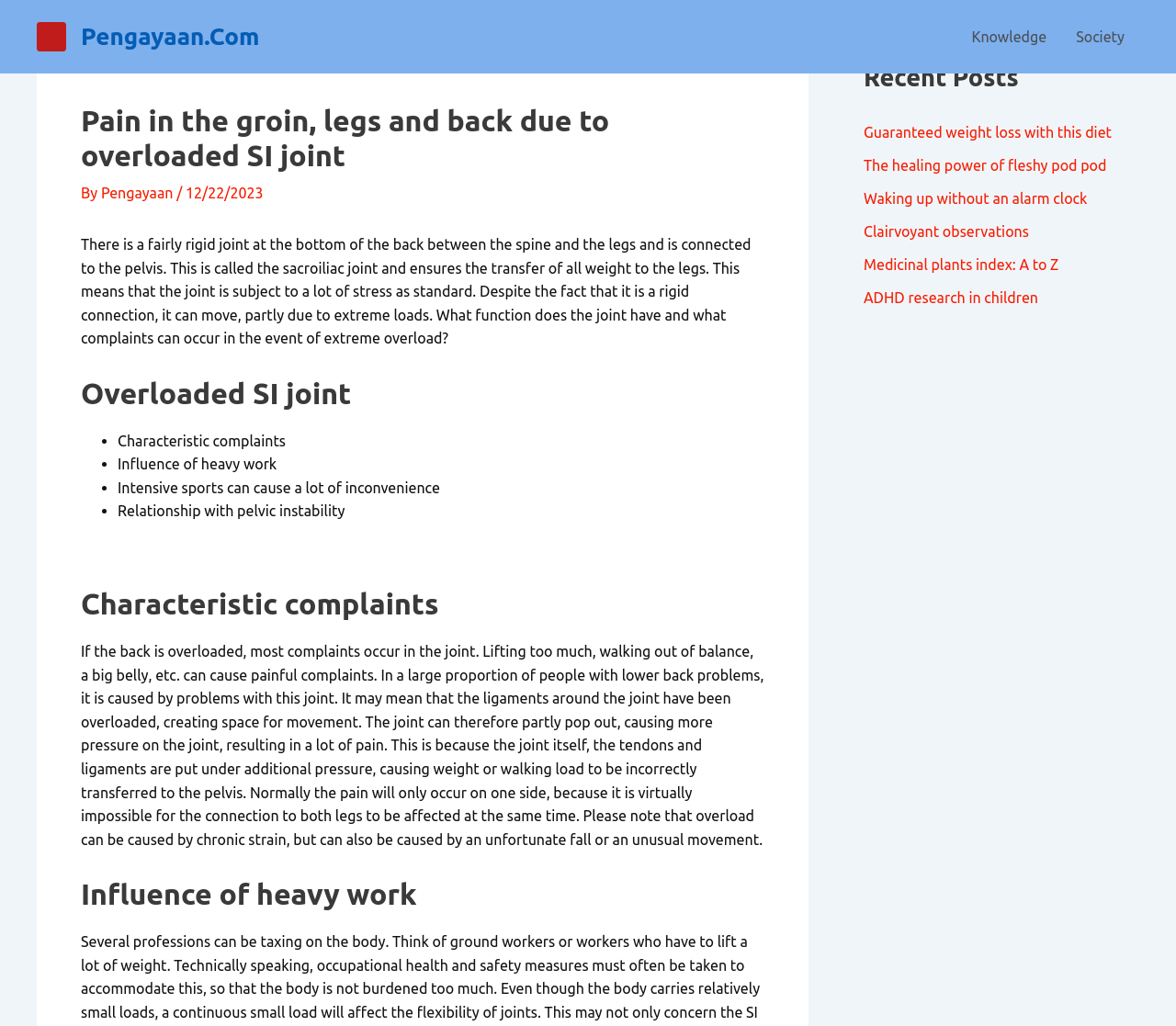Locate the coordinates of the bounding box for the clickable region that fulfills this instruction: "Click on the 'Pengayaan.Com' link".

[0.069, 0.023, 0.221, 0.049]